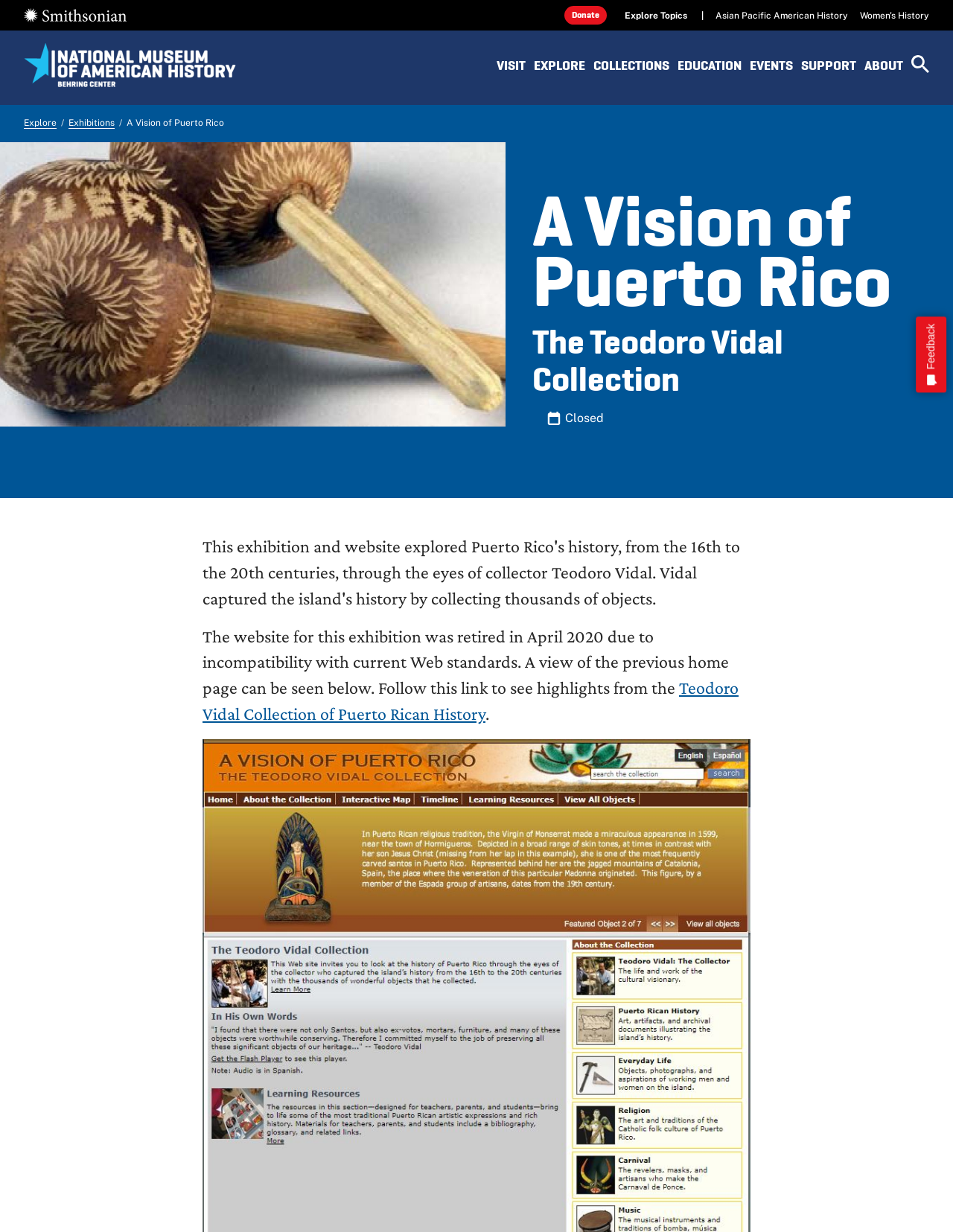Please extract the primary headline from the webpage.

A Vision of Puerto Rico